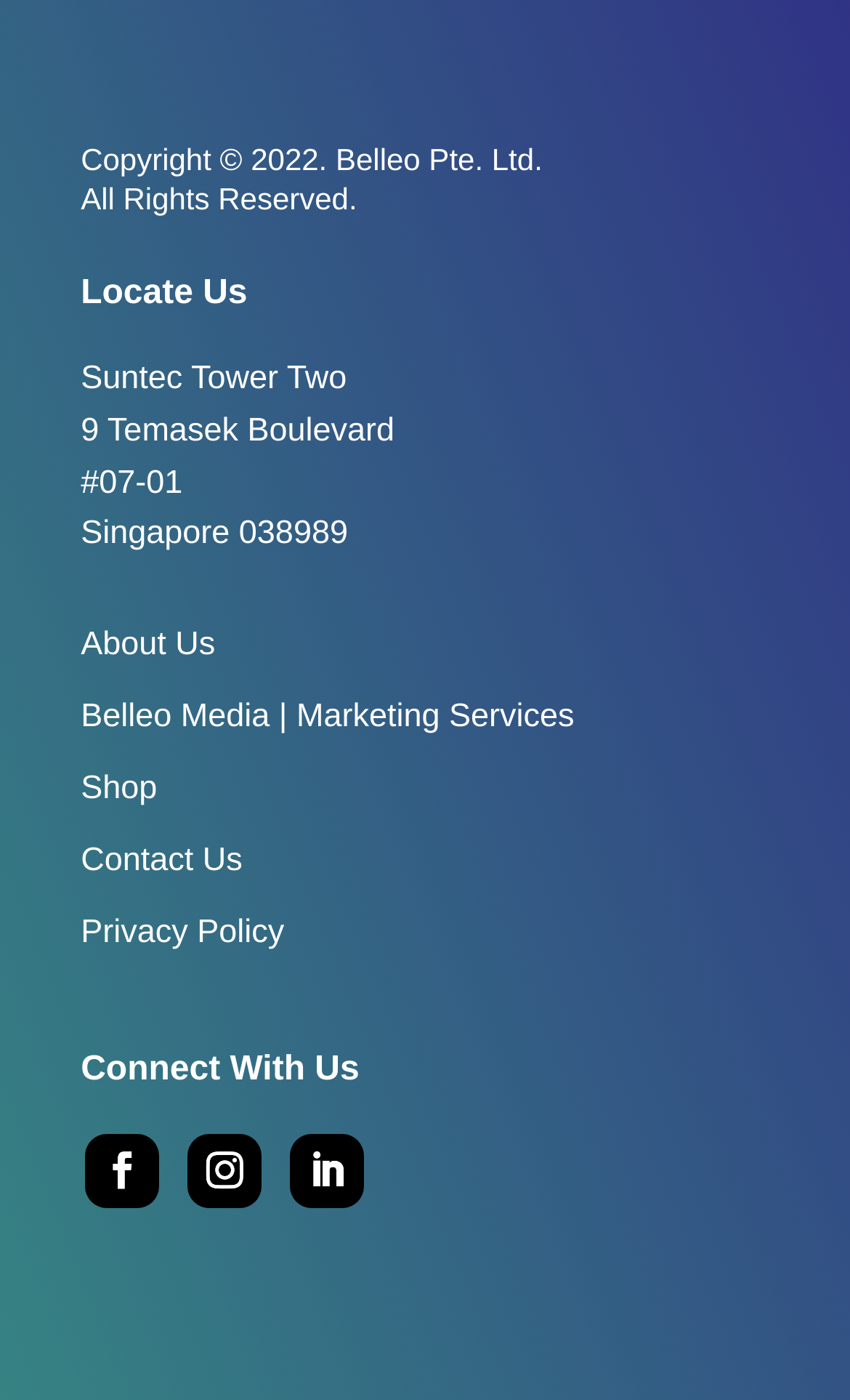Determine the bounding box coordinates of the clickable element necessary to fulfill the instruction: "View About Us page". Provide the coordinates as four float numbers within the 0 to 1 range, i.e., [left, top, right, bottom].

[0.095, 0.447, 0.253, 0.474]